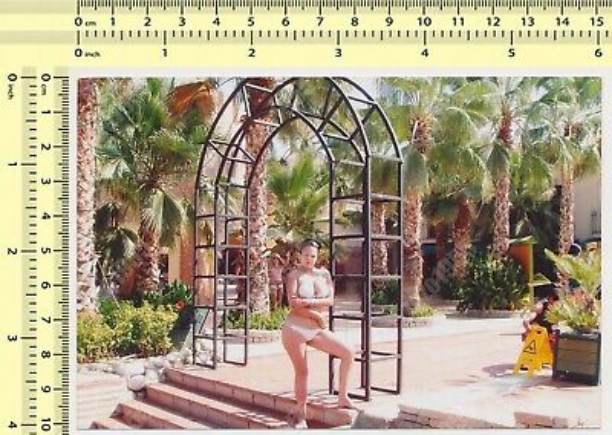Offer a thorough description of the image.

The image showcases a vibrant outdoor setting featuring a young woman posing gracefully by a decorative archway. The archway, constructed of metal, serves as a striking backdrop amidst lush palm trees and vibrant greenery, enhancing the tropical ambience. The woman, wearing a stylish swimsuit, exudes confidence as she rests one leg on the lower step of the stone staircase leading up to the arch. In the background, additional tropical scenery is visible, contributing to the inviting atmosphere. A caution sign can be spotted nearby, indicating the presence of maintenance. This image vividly captures a moment of leisure, embodying the spirit of summer and relaxation in a picturesque setting.